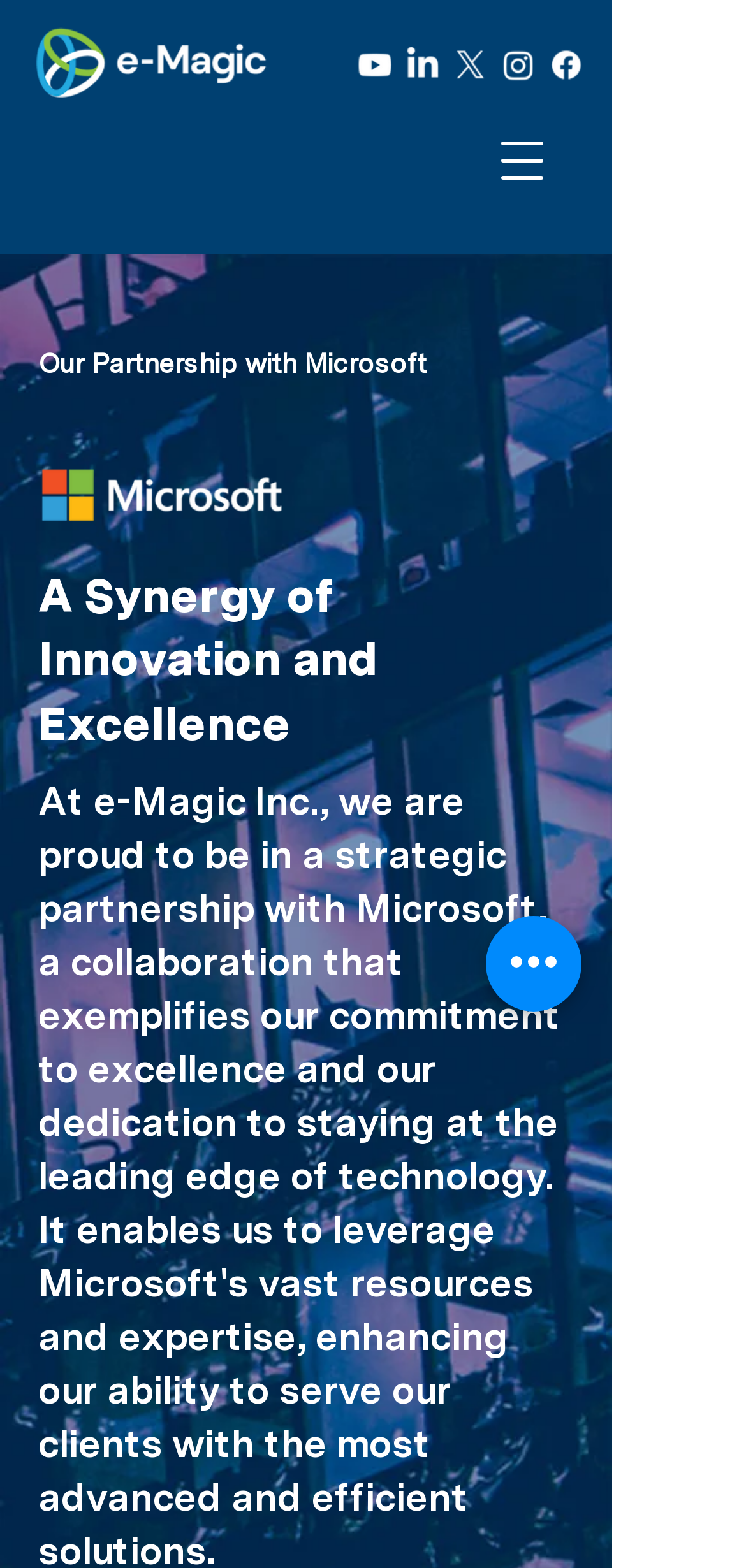Identify the coordinates of the bounding box for the element described below: "aria-label="Open navigation menu"". Return the coordinates as four float numbers between 0 and 1: [left, top, right, bottom].

[0.613, 0.067, 0.785, 0.138]